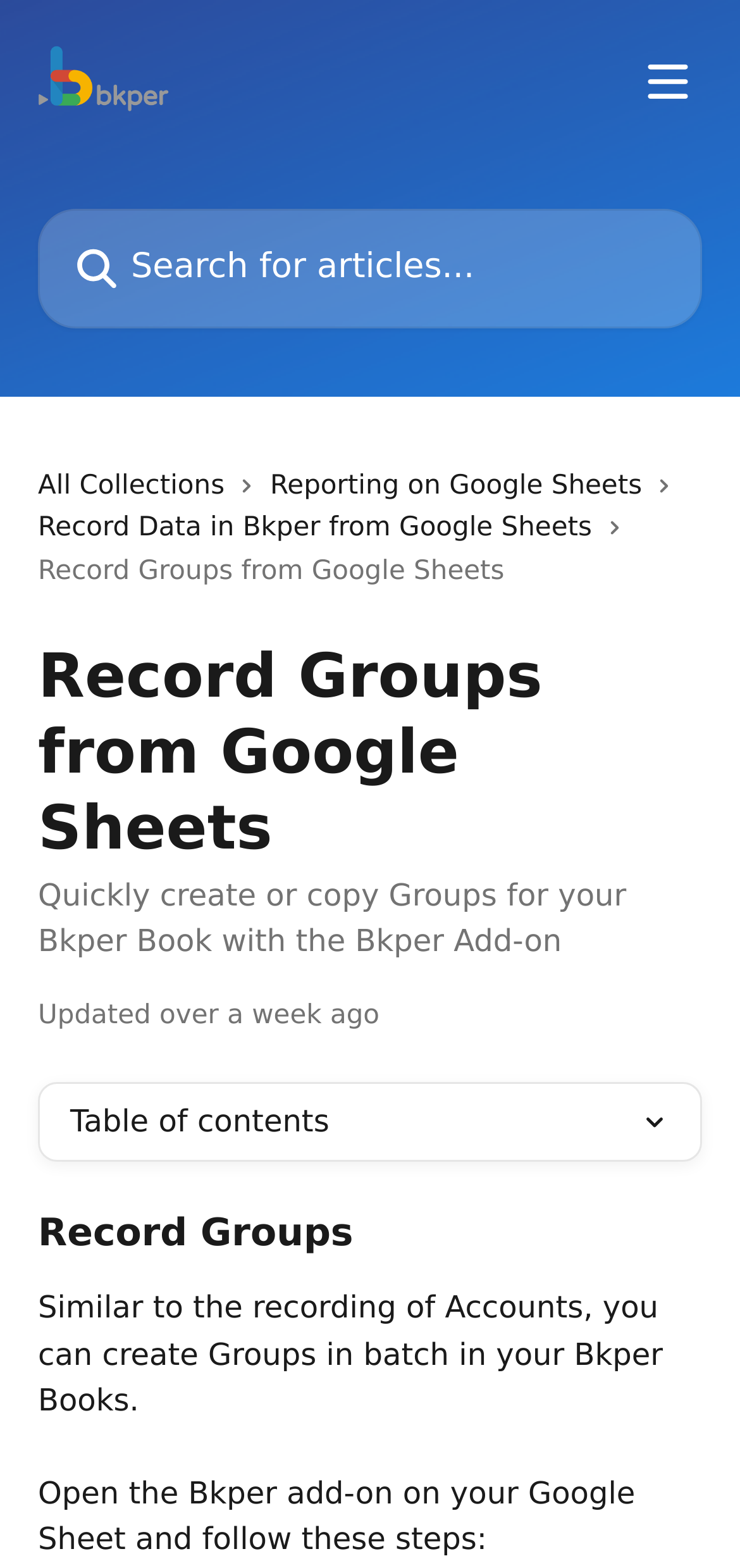Answer the question with a brief word or phrase:
What is the name of the help center?

Bkper Help Center